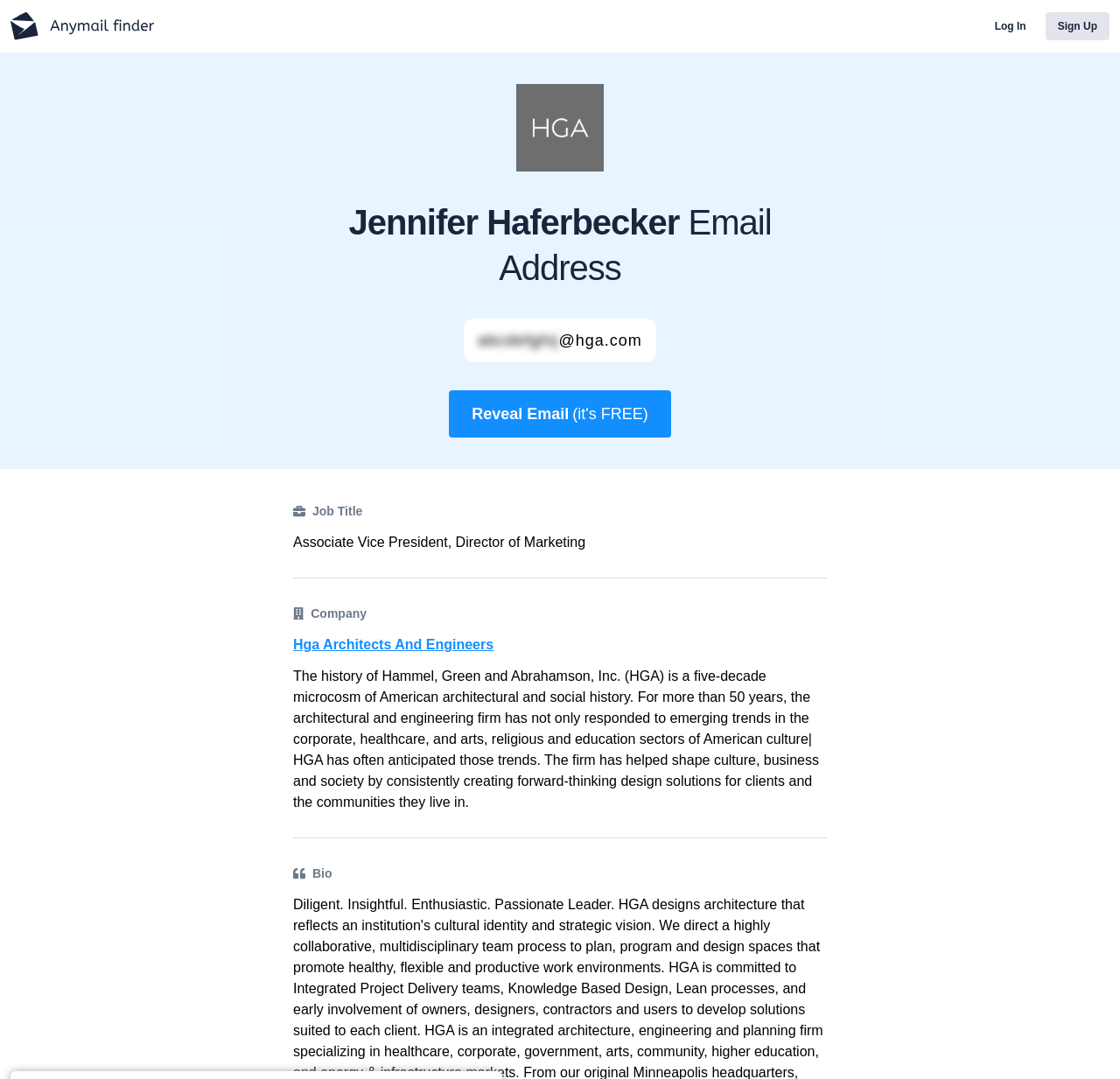What can you do with Jennifer Haferbecker's email address?
Using the visual information, answer the question in a single word or phrase.

Reveal it for free